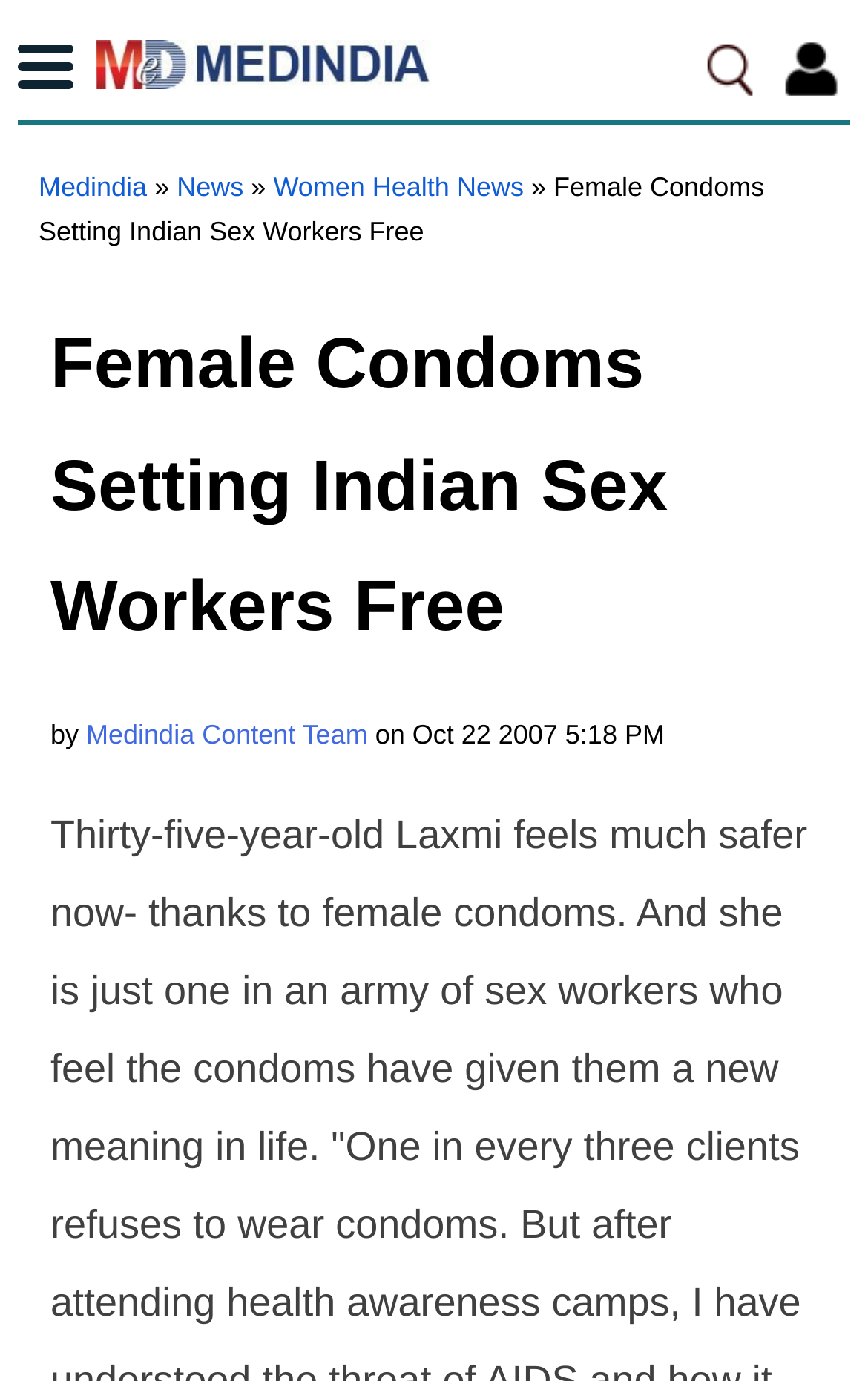When was the article published?
Please provide a detailed answer to the question.

I found the answer by examining the static text element with the text 'on Oct 22 2007 5:18 PM' which indicates the publication date and time of the article.